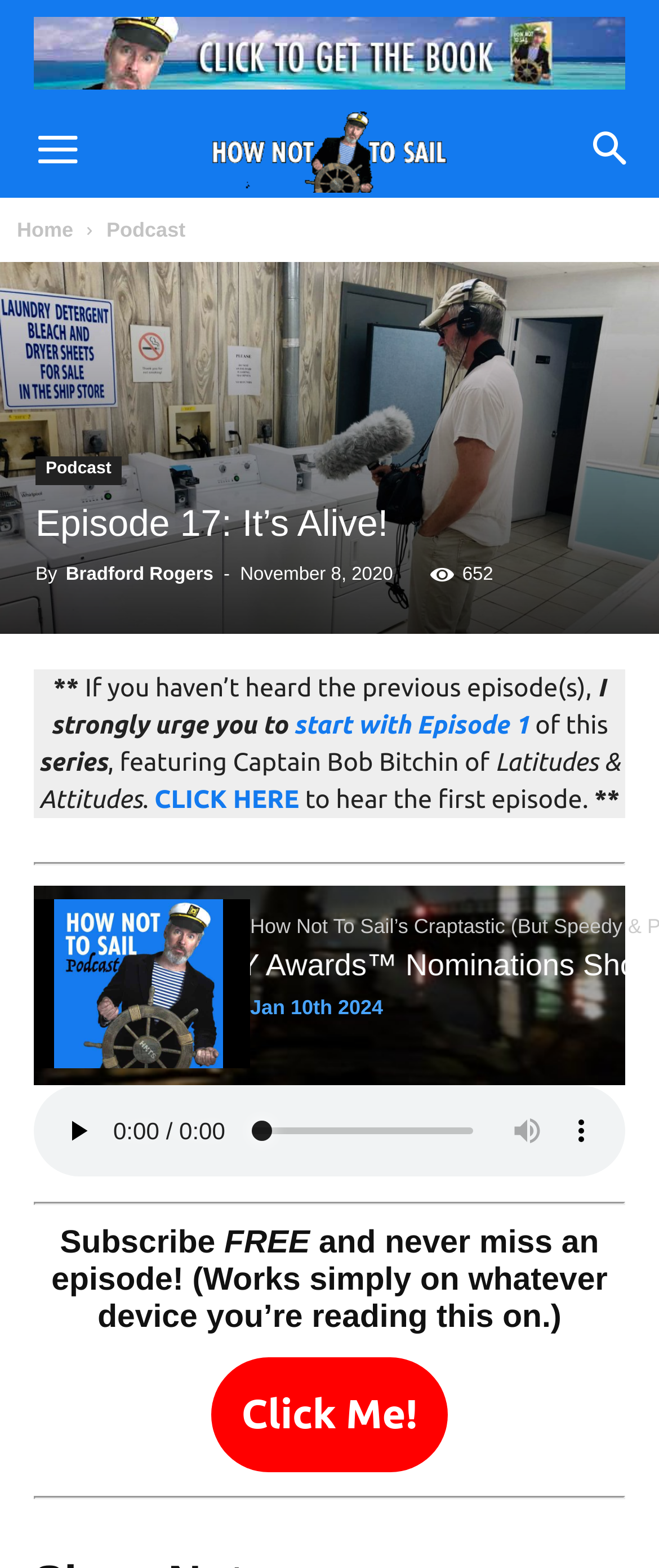Can you show the bounding box coordinates of the region to click on to complete the task described in the instruction: "Click the 'Menu' button"?

[0.005, 0.068, 0.169, 0.126]